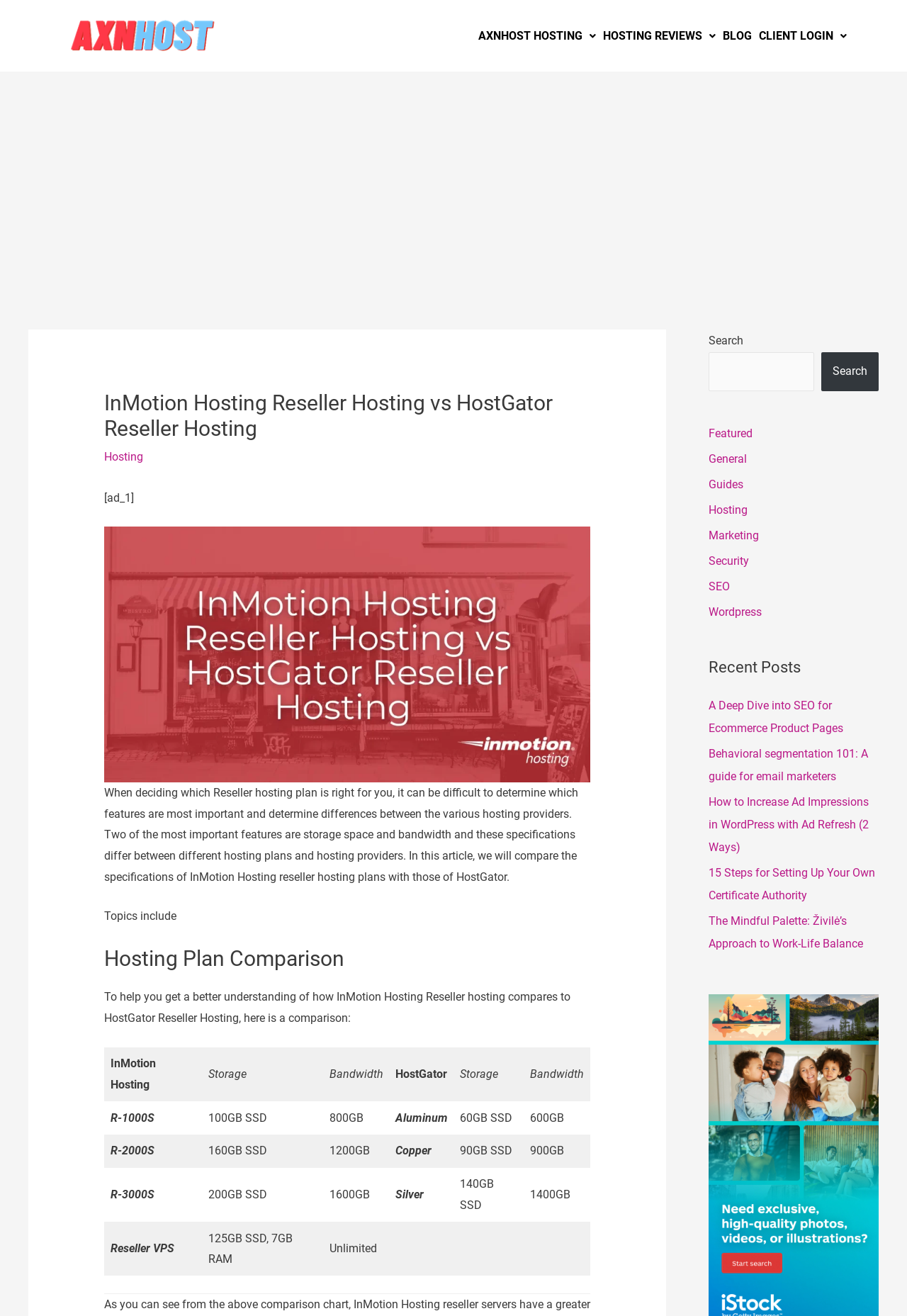What is the purpose of the 'Recent Posts' section?
Carefully analyze the image and provide a thorough answer to the question.

The 'Recent Posts' section is a navigation section that lists several recent blog posts, indicating that its purpose is to show recent blog posts.